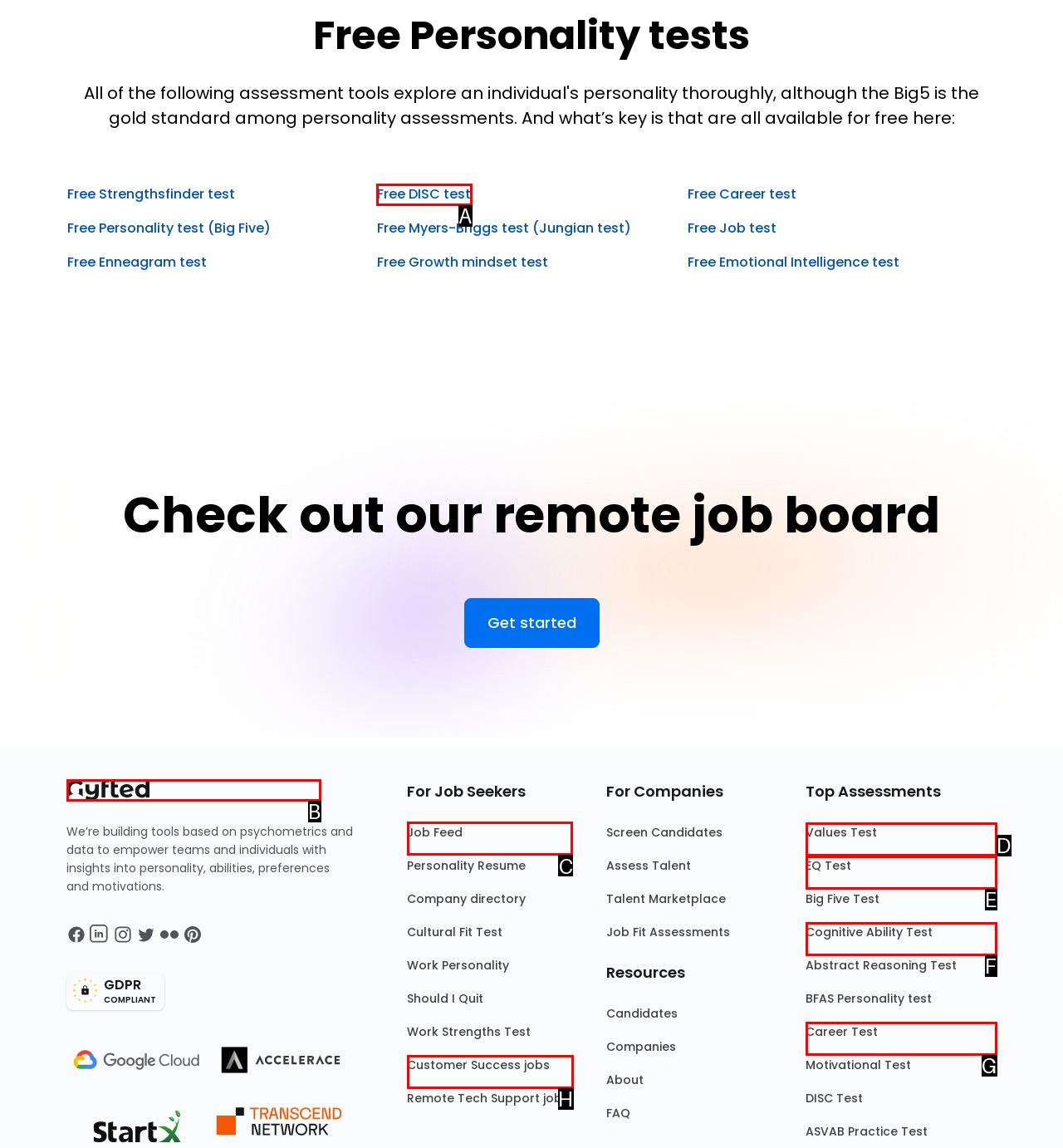Identify the correct HTML element to click for the task: Check out the job feed. Provide the letter of your choice.

C